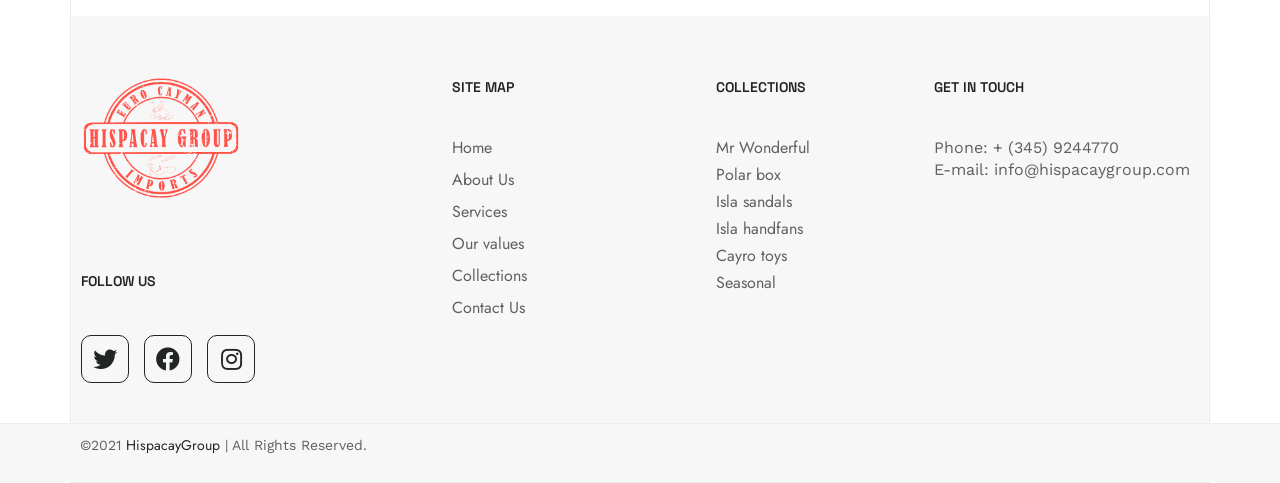Please determine the bounding box coordinates of the element to click on in order to accomplish the following task: "Visit About Us page". Ensure the coordinates are four float numbers ranging from 0 to 1, i.e., [left, top, right, bottom].

[0.353, 0.349, 0.544, 0.395]